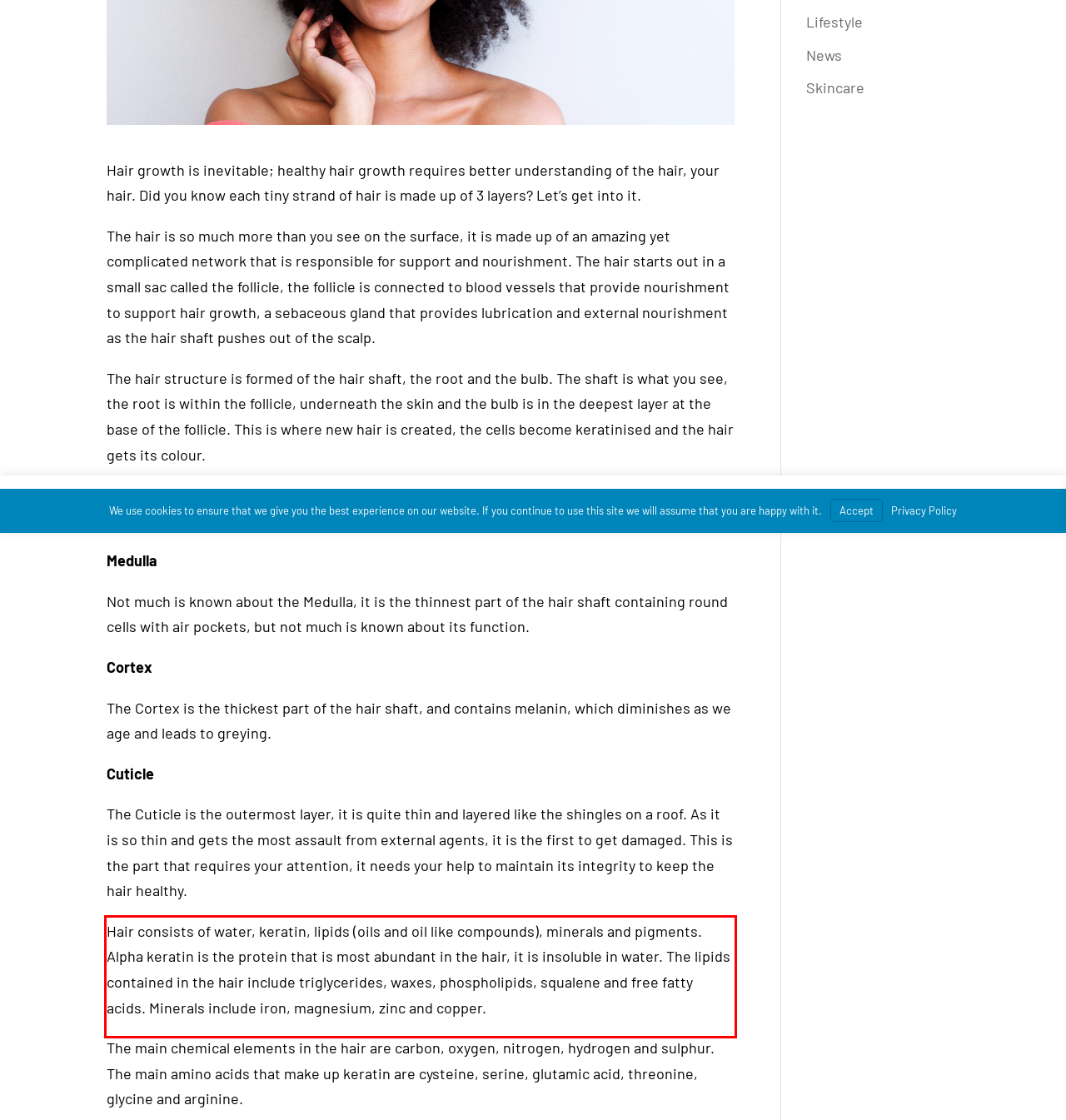Please extract the text content within the red bounding box on the webpage screenshot using OCR.

Hair consists of water, keratin, lipids (oils and oil like compounds), minerals and pigments. Alpha keratin is the protein that is most abundant in the hair, it is insoluble in water. The lipids contained in the hair include triglycerides, waxes, phospholipids, squalene and free fatty acids. Minerals include iron, magnesium, zinc and copper.